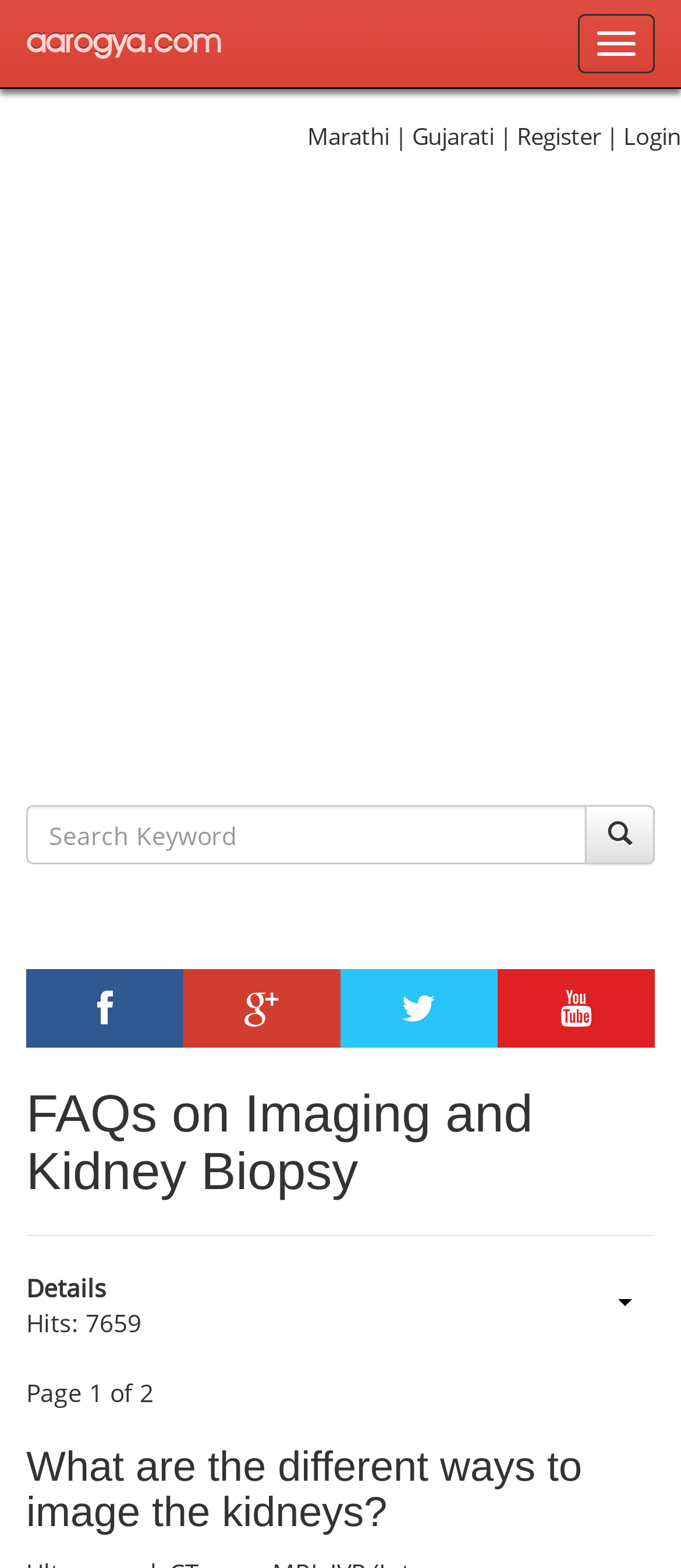Please identify the bounding box coordinates of the area that needs to be clicked to follow this instruction: "Get directions".

None